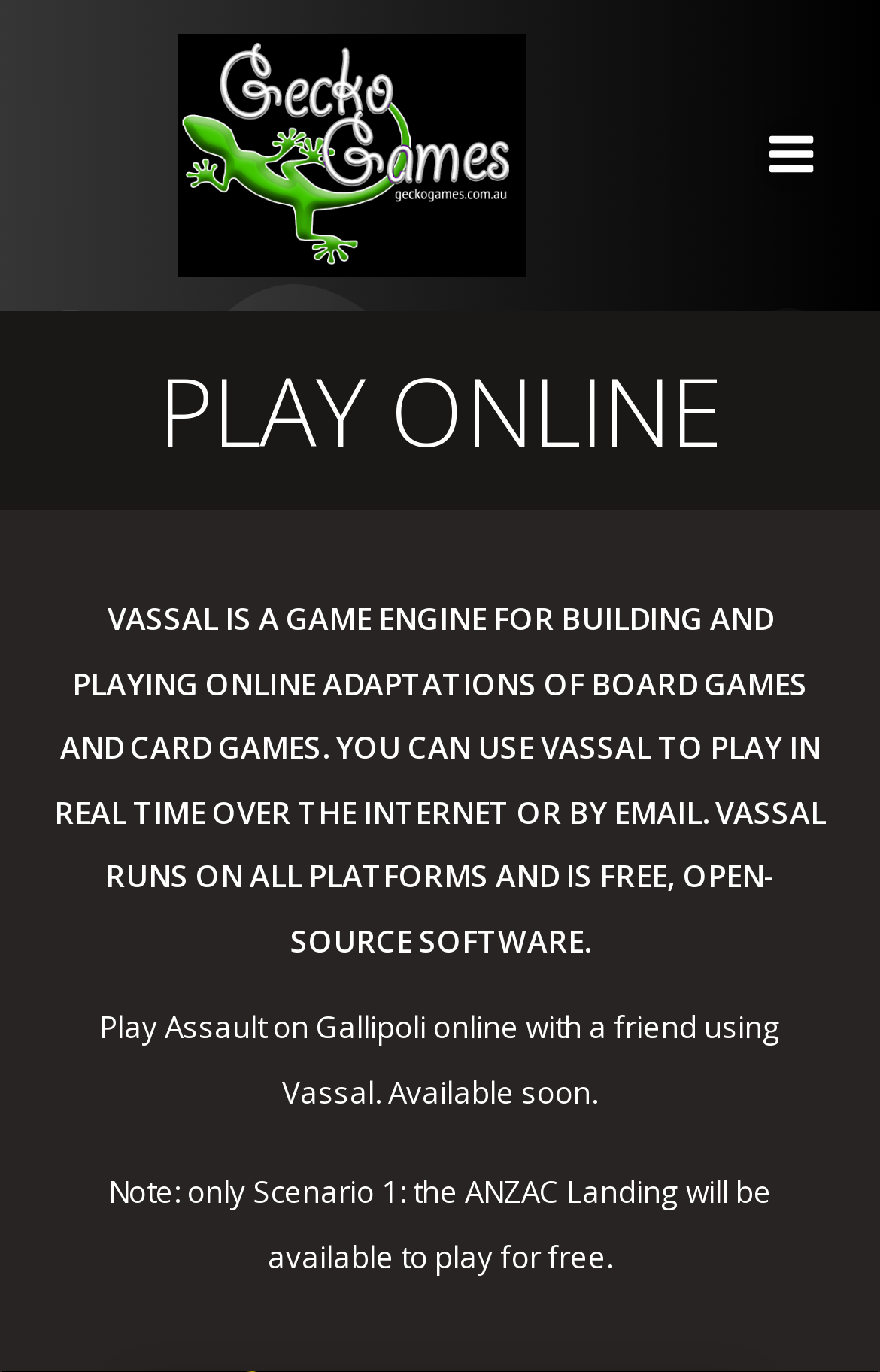How many platforms does Vassal run on?
Please provide a comprehensive answer to the question based on the webpage screenshot.

The webpage states that Vassal runs on all platforms, indicating that it is compatible with multiple operating systems and devices.